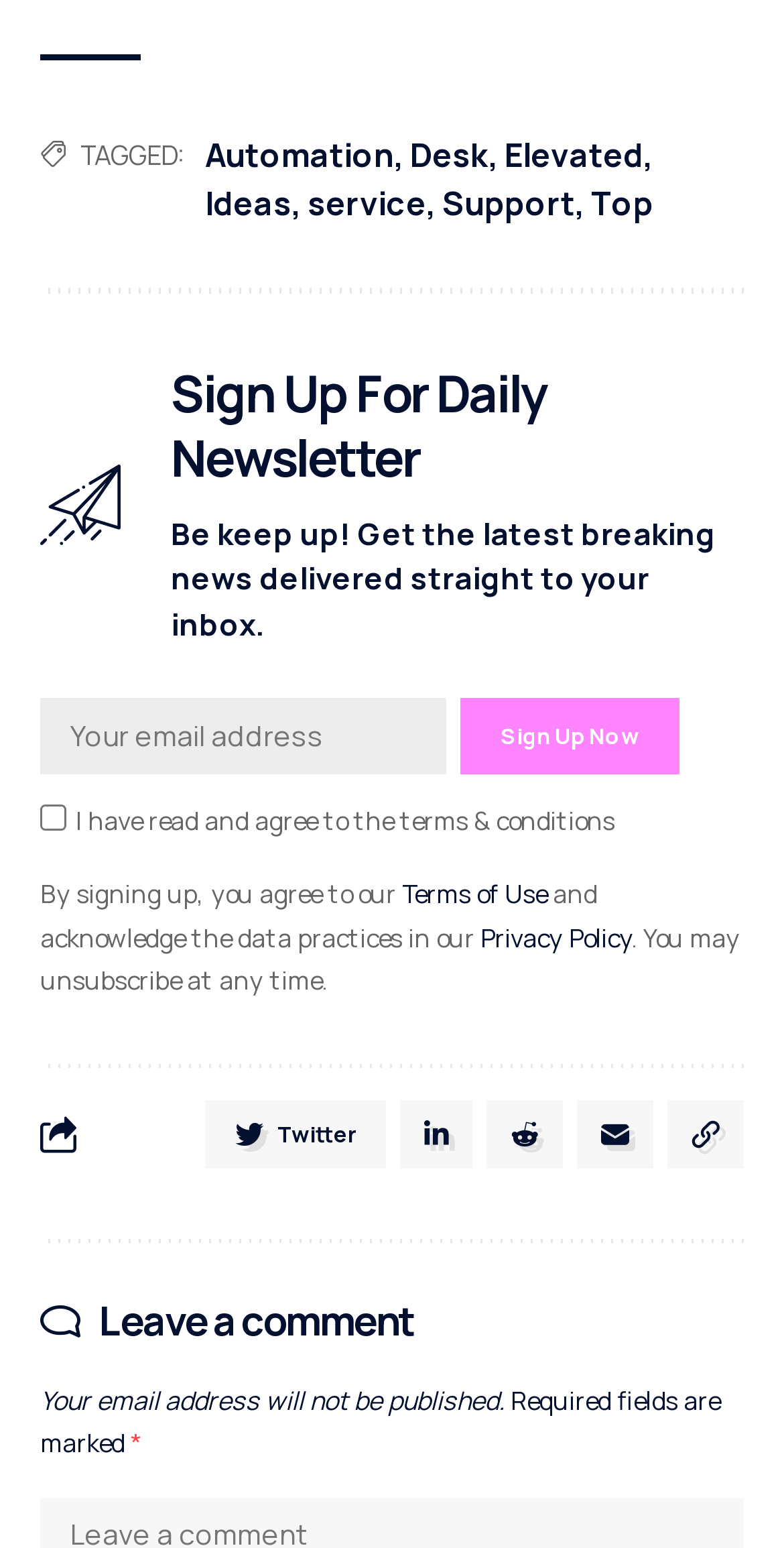Locate the bounding box coordinates of the segment that needs to be clicked to meet this instruction: "Check the terms and conditions checkbox".

[0.051, 0.52, 0.085, 0.537]